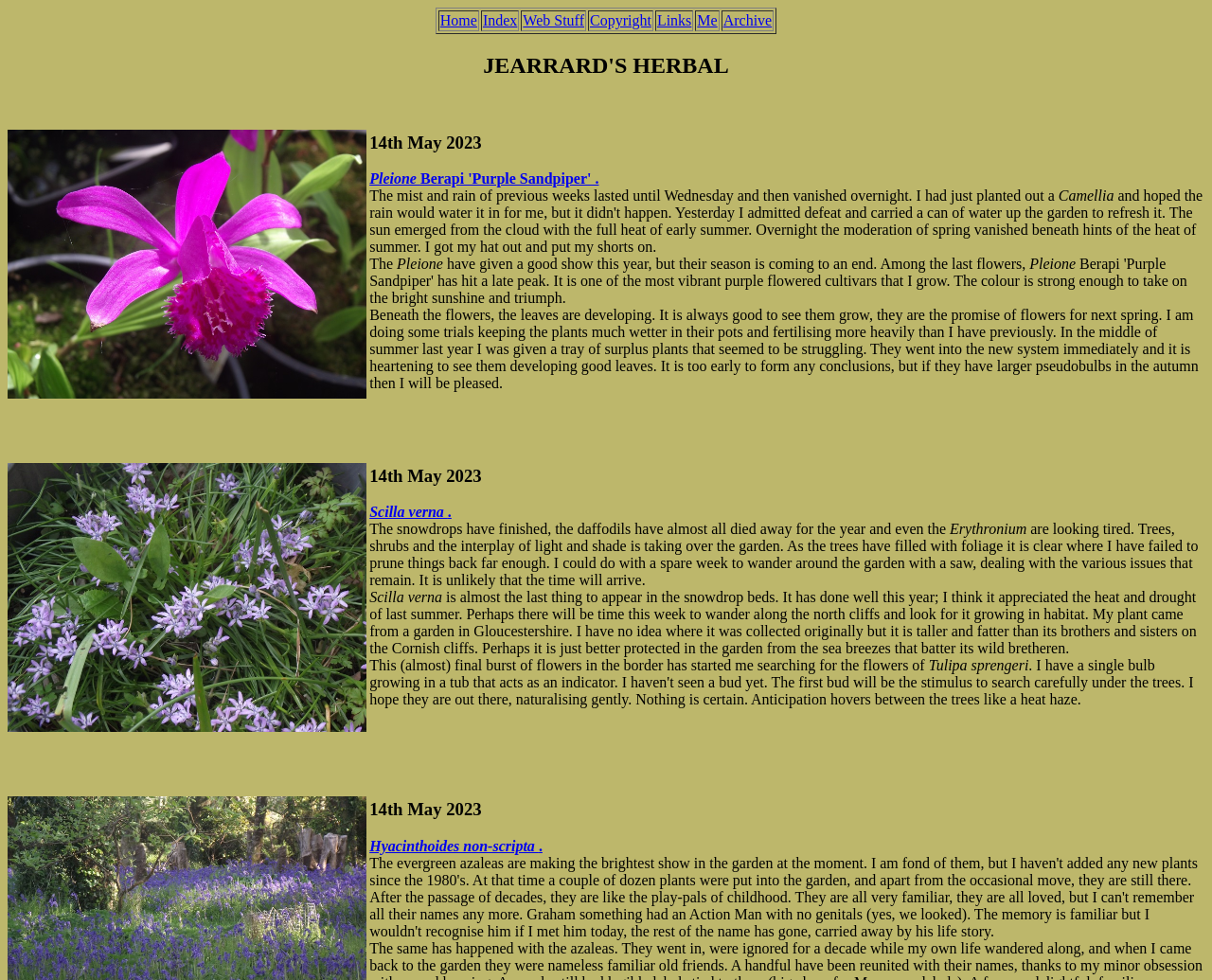Specify the bounding box coordinates of the region I need to click to perform the following instruction: "Check the Copyright information". The coordinates must be four float numbers in the range of 0 to 1, i.e., [left, top, right, bottom].

[0.485, 0.011, 0.539, 0.032]